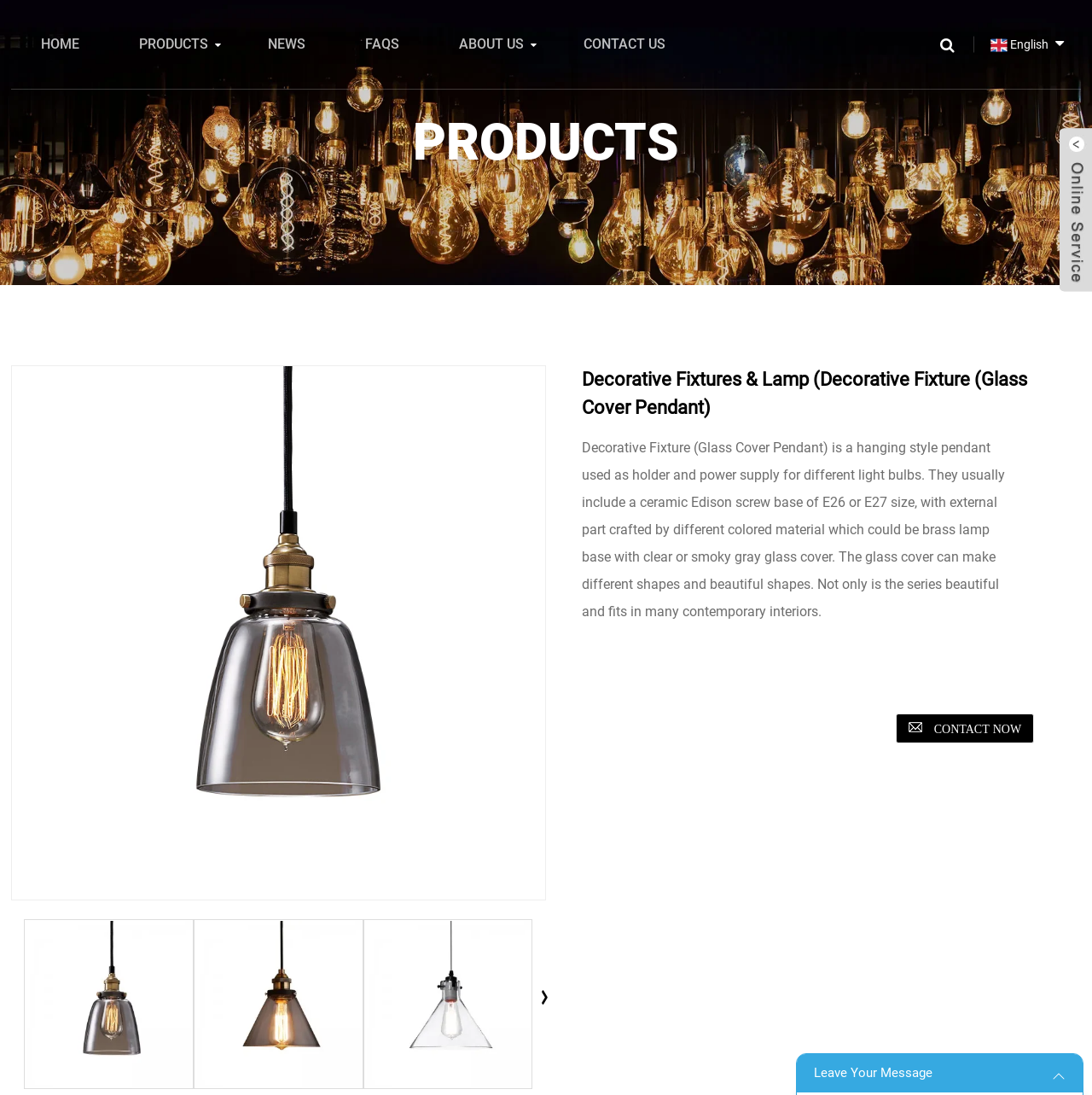Provide a brief response to the question below using one word or phrase:
What action can be taken by clicking the 'CONTACT NOW' button?

Leave a message